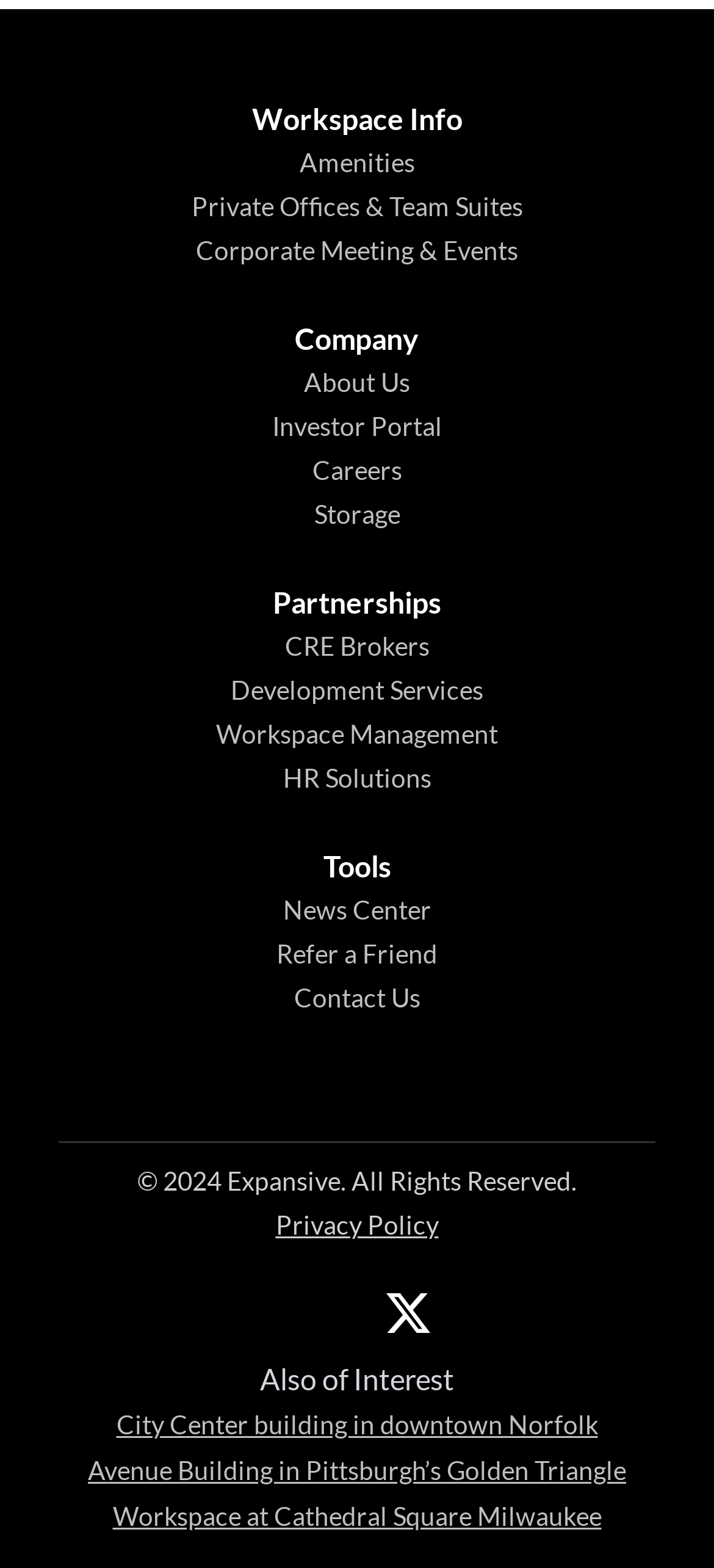What is the text of the copyright notice?
Could you please answer the question thoroughly and with as much detail as possible?

I looked at the bottom of the webpage and found the copyright notice, which reads '© 2024 Expansive. All Rights Reserved'.